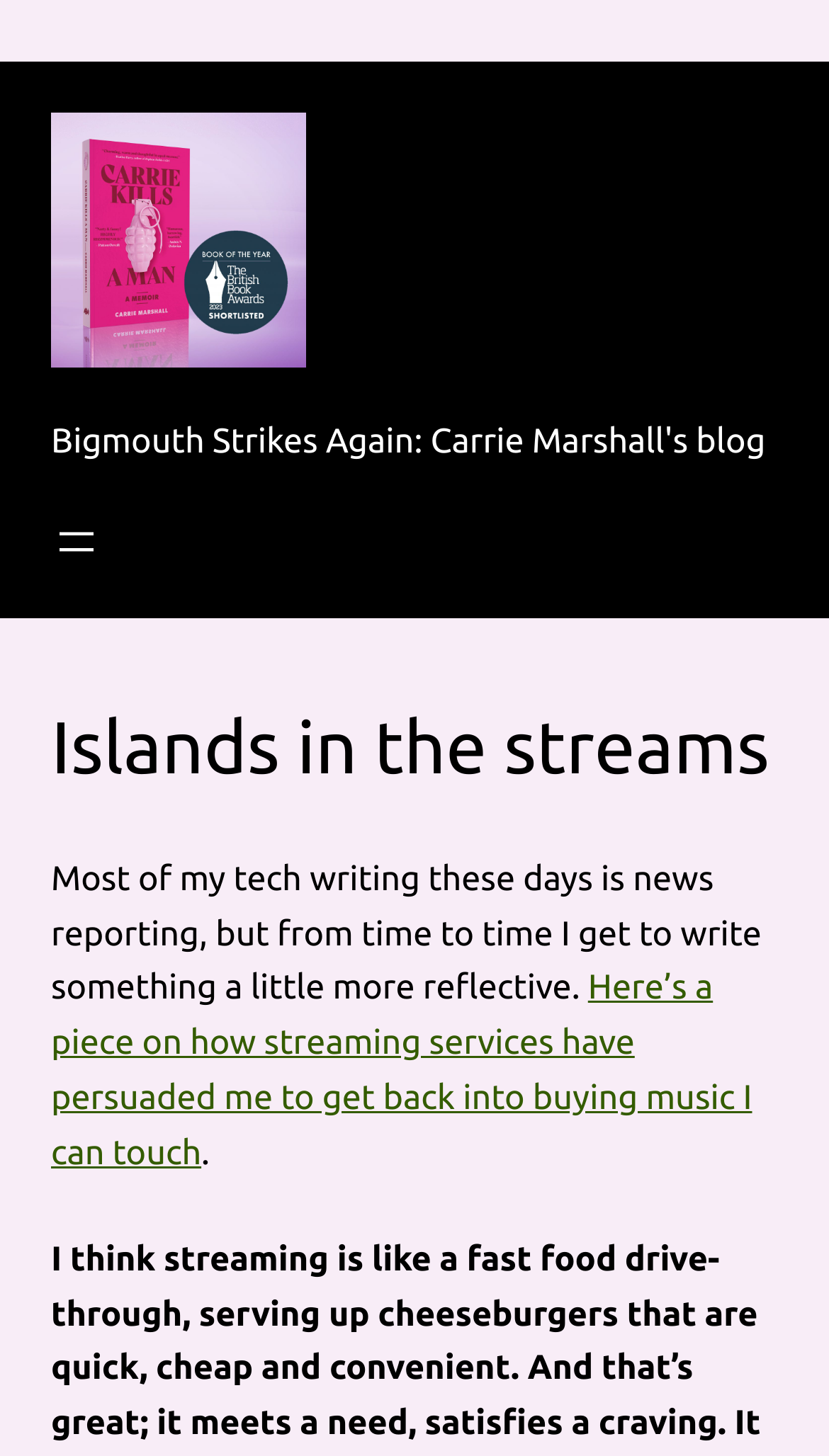What is the name of the blog?
Examine the webpage screenshot and provide an in-depth answer to the question.

I determined the answer by looking at the link and image elements at the top of the webpage, which both have the text 'Bigmouth Strikes Again: Carrie Marshall's blog'. The 'Bigmouth Strikes Again' part is likely the name of the blog.